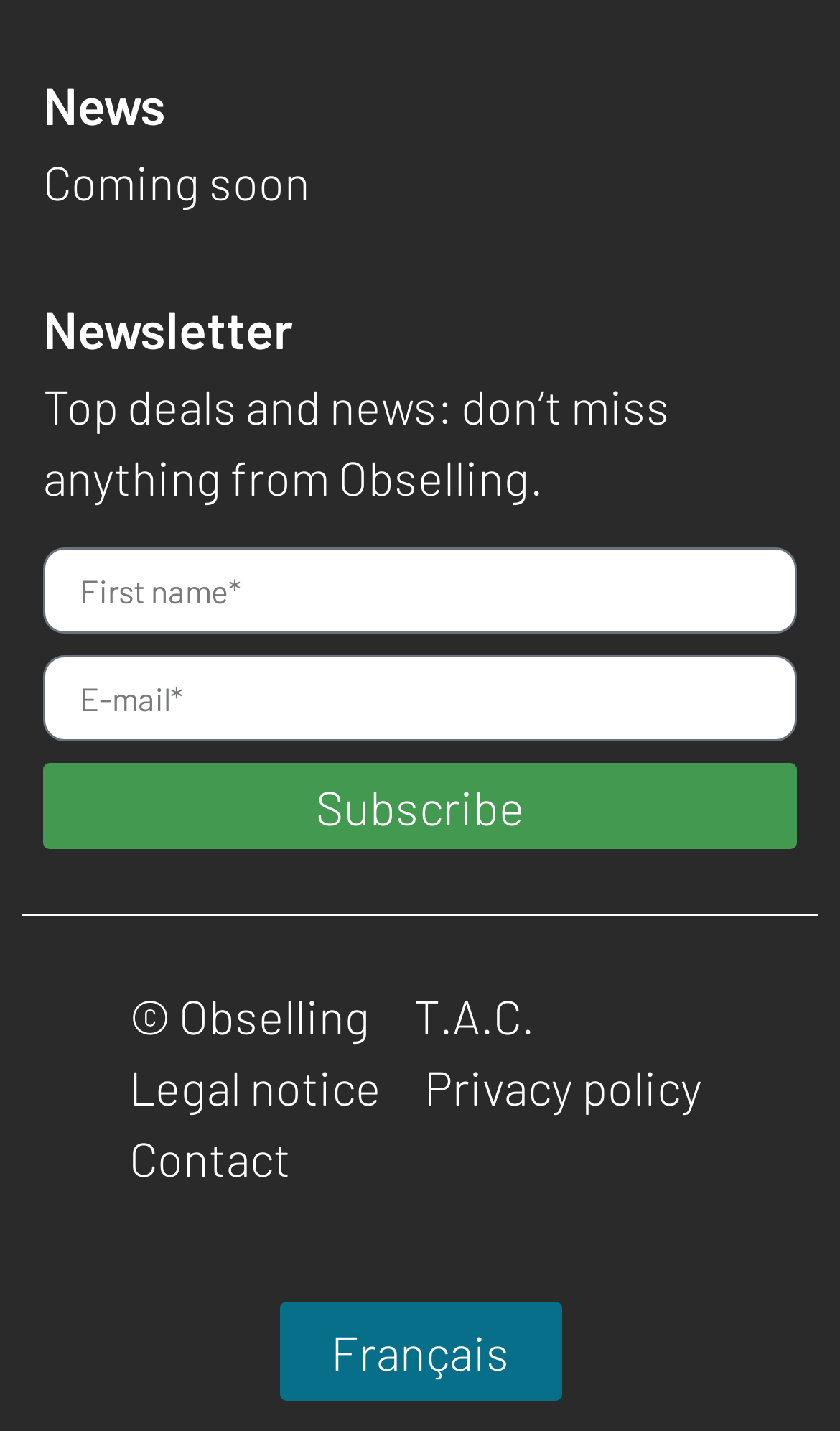What is the name of the company behind the webpage?
Can you provide a detailed and comprehensive answer to the question?

The name of the company behind the webpage is Obselling, which is mentioned in the newsletter subscription form and the copyright information at the bottom of the webpage.